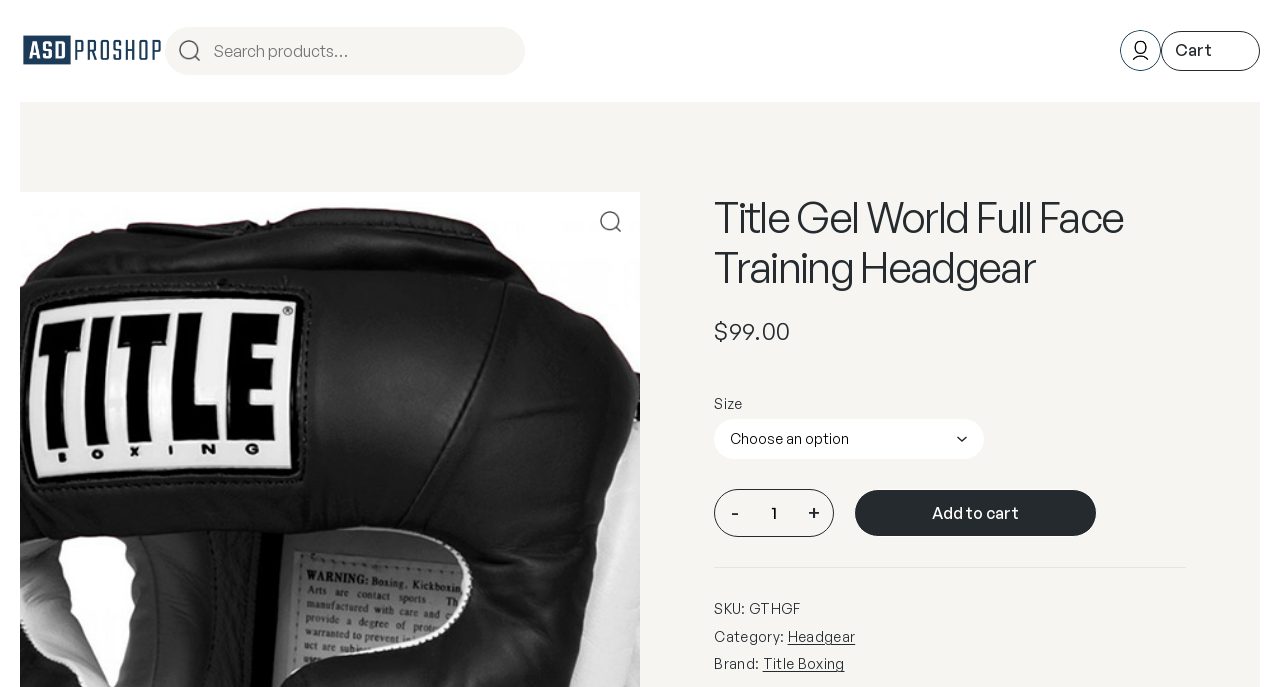Summarize the webpage in an elaborate manner.

This webpage is about a product, specifically the Gel World Full Face Training Headgear, sold by ASD Fight ProShop. At the top left, there is a logo of ASD Fight ProShop, which is also a link to the website's homepage. Next to the logo, there is a search bar with a search button. On the top right, there is a cart icon with a button that displays the number of items in the cart and the total price.

Below the top navigation bar, there is a large image of the product, taking up most of the width of the page. Below the image, the product title "Gel World Full Face Training Headgear" is displayed in a large font, followed by the price "$99.00" on the same line.

On the same section, there are options to select the product size from a dropdown menu and to adjust the product quantity using plus and minus buttons. There is also an "Add to cart" button. Further down, there are details about the product, including the SKU number, category, and brand, with links to the category and brand pages.

The product description, extracted from the meta description, highlights the features of the headgear, including its gel lining, multi-layered sleek design foam, comfortable form-fit, and impact resistance, as well as its fully padded cheeks, forehead, ears, and back for optimal wraparound coverage.